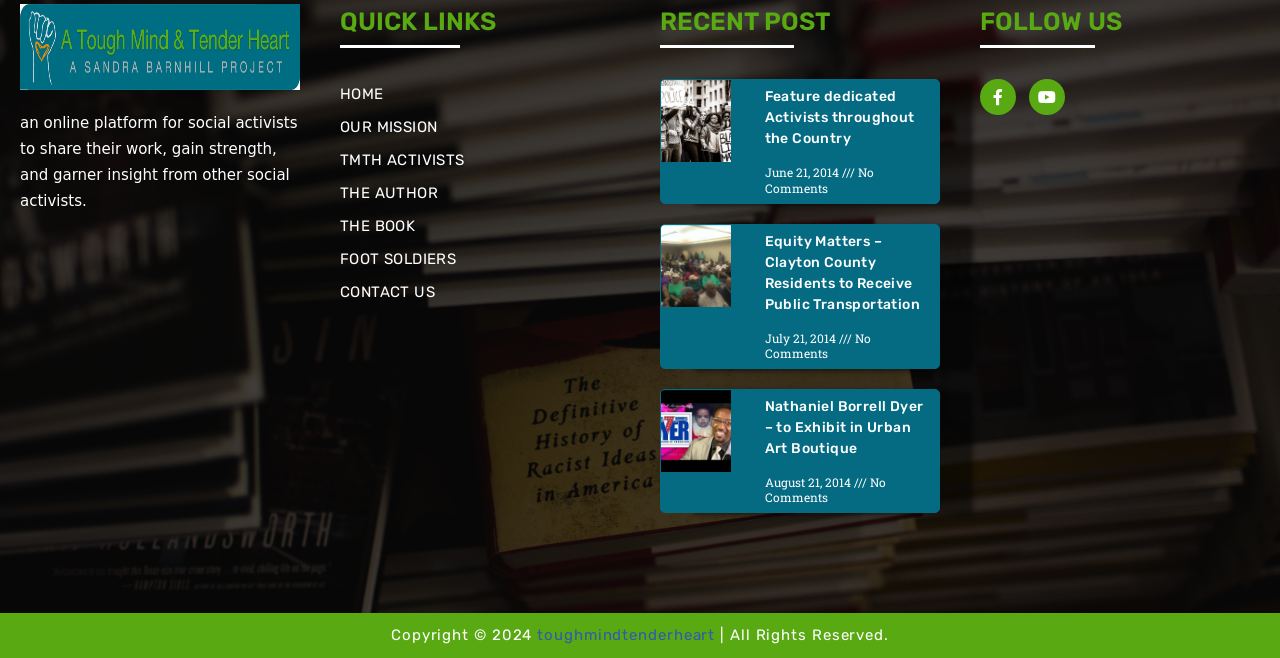Find the bounding box coordinates for the UI element whose description is: "toughmindtenderheart". The coordinates should be four float numbers between 0 and 1, in the format [left, top, right, bottom].

[0.42, 0.951, 0.559, 0.979]